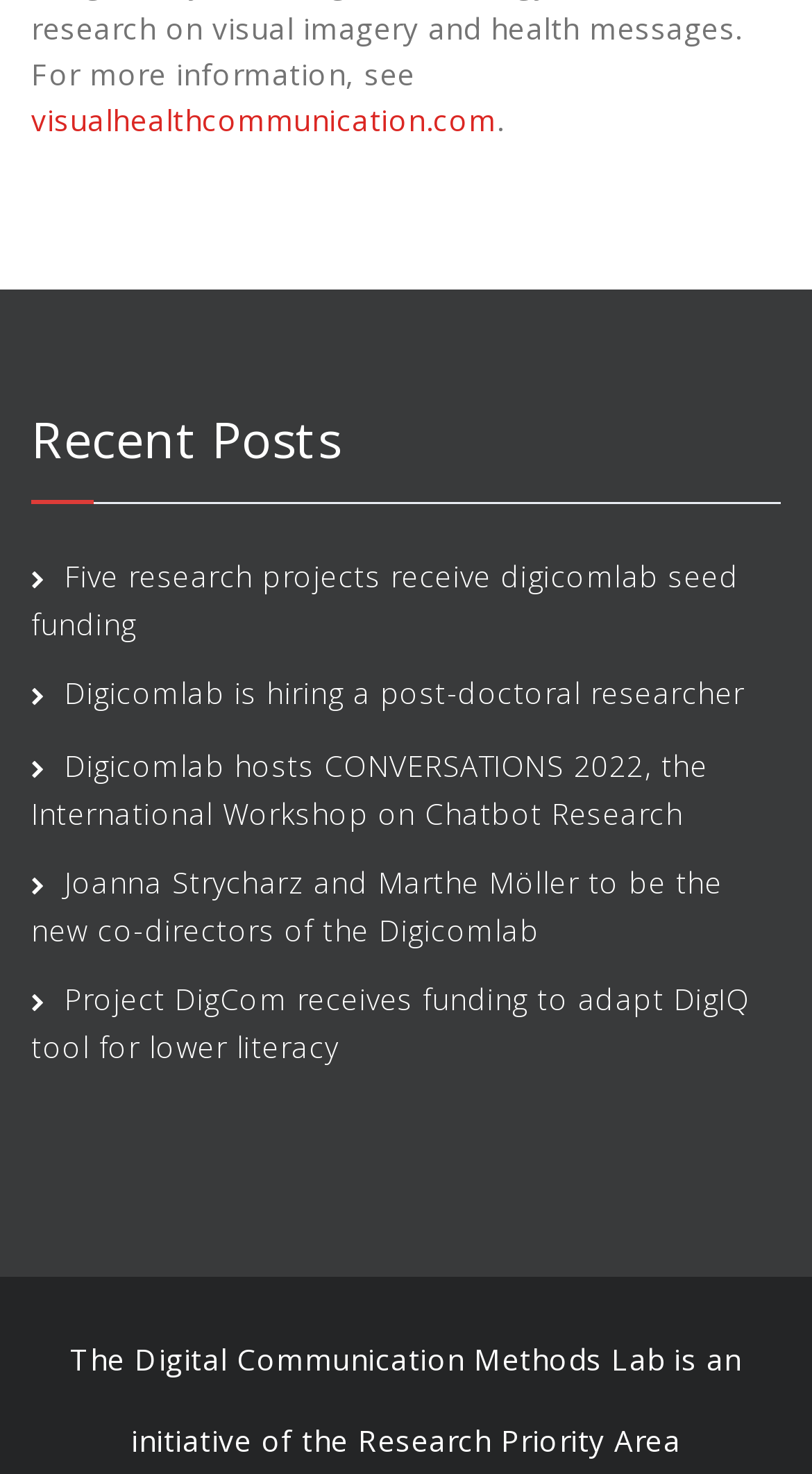Identify the bounding box of the HTML element described as: "visualhealthcommunication.com".

[0.038, 0.068, 0.612, 0.095]